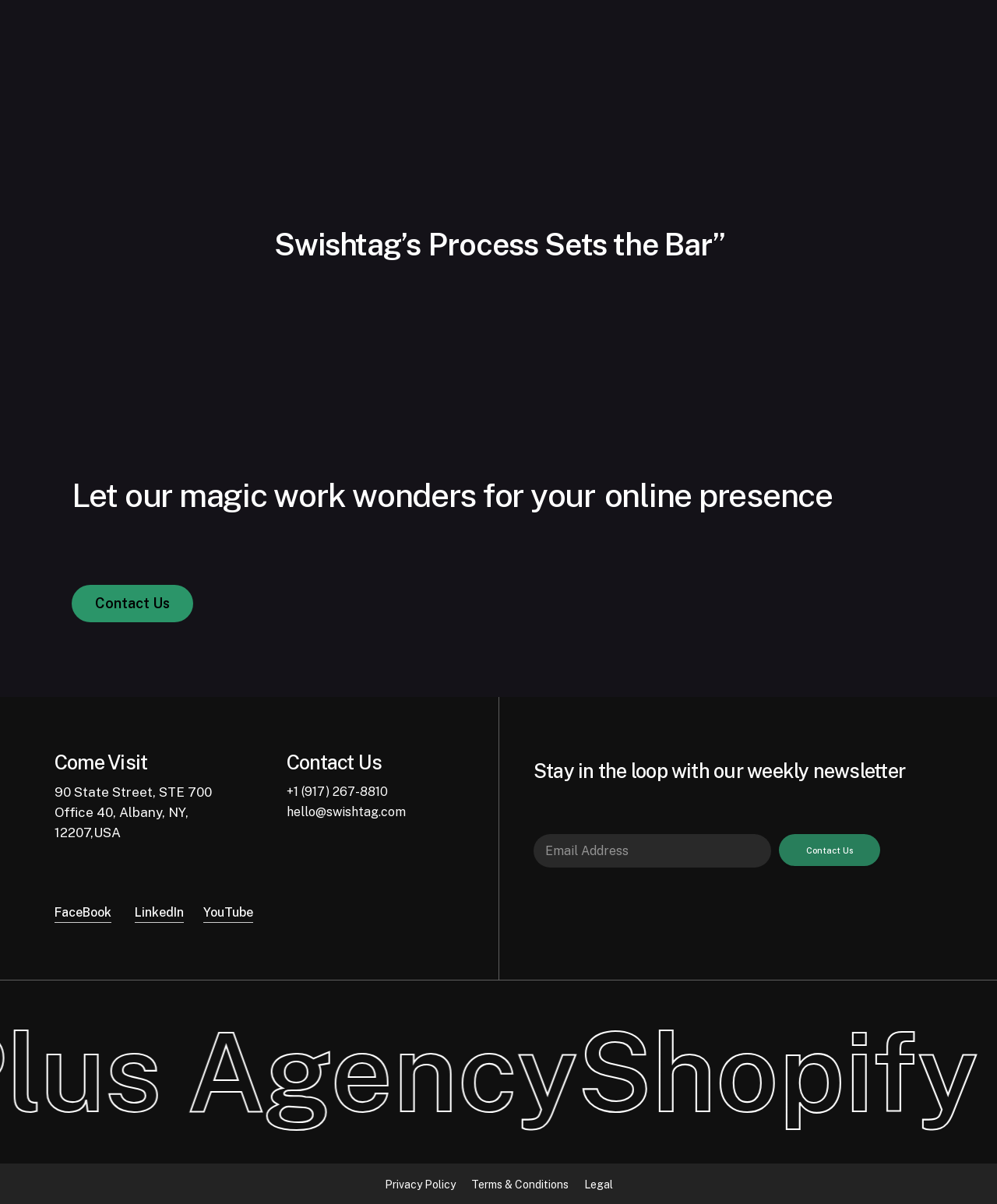Find the bounding box coordinates of the element you need to click on to perform this action: 'Click to get in touch'. The coordinates should be represented by four float values between 0 and 1, in the format [left, top, right, bottom].

[0.781, 0.693, 0.883, 0.719]